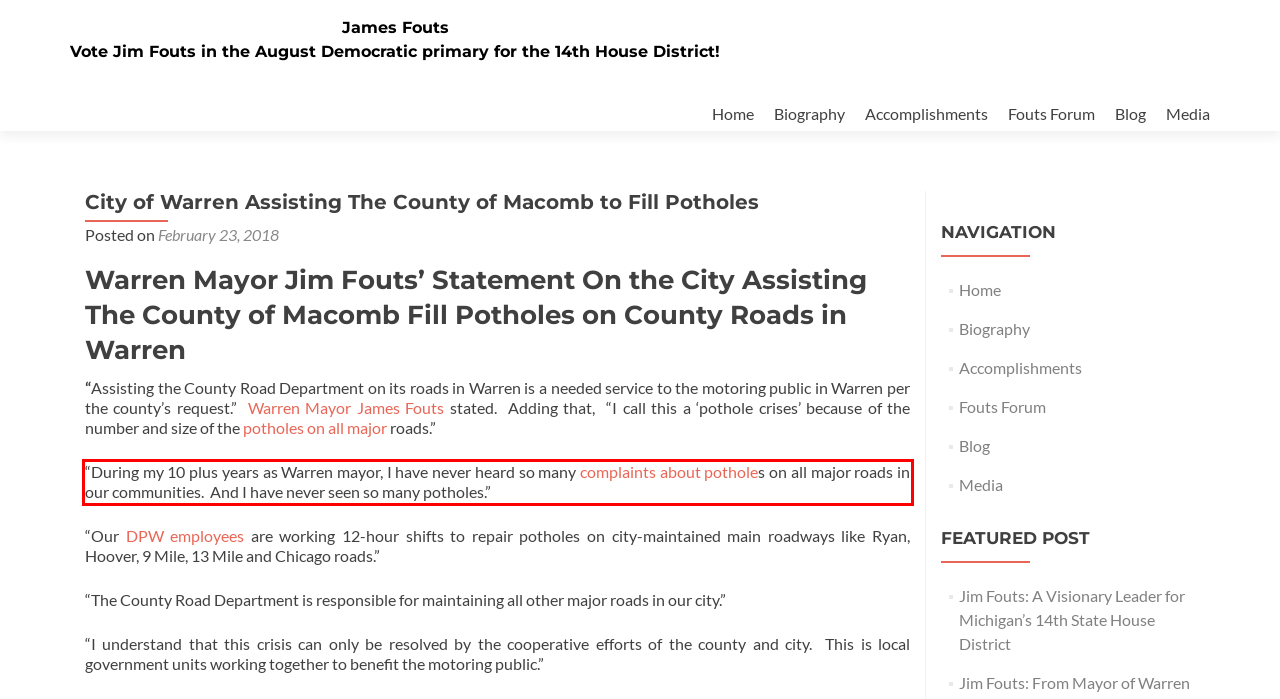Identify the text within the red bounding box on the webpage screenshot and generate the extracted text content.

“During my 10 plus years as Warren mayor, I have never heard so many complaints about potholes on all major roads in our communities. And I have never seen so many potholes.”